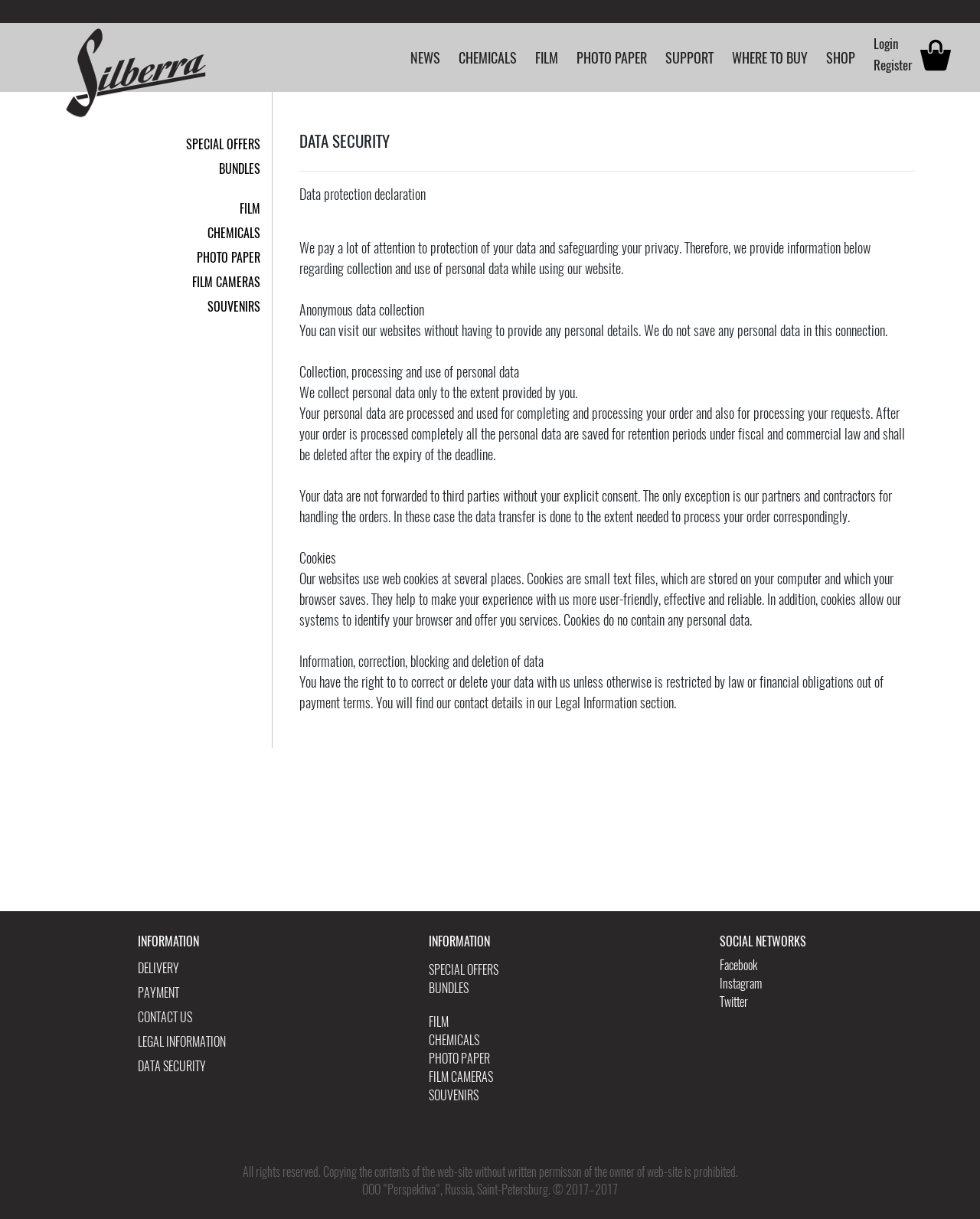Can you specify the bounding box coordinates of the area that needs to be clicked to fulfill the following instruction: "Click on SPECIAL OFFERS"?

[0.19, 0.112, 0.266, 0.125]